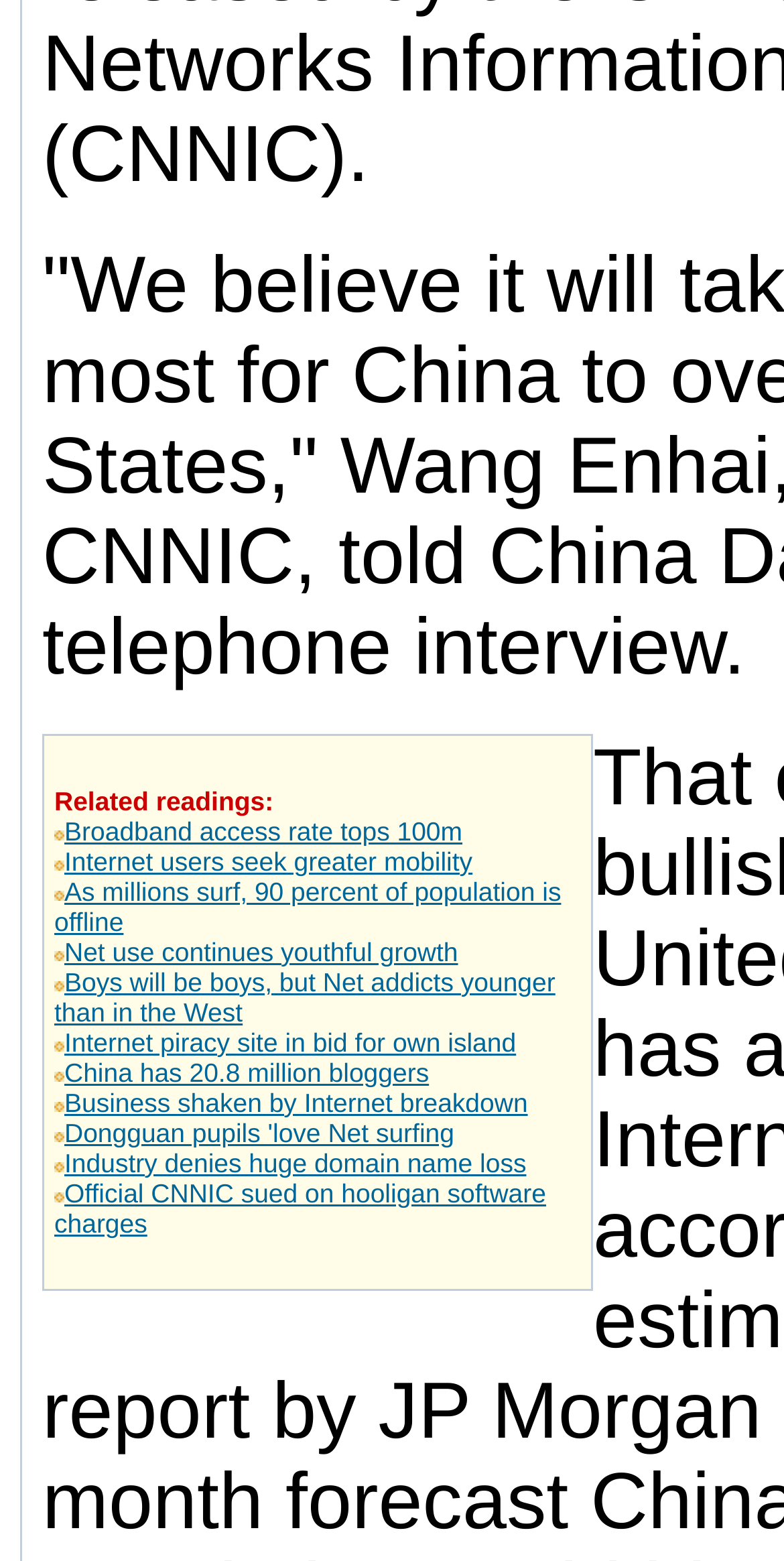Analyze the image and provide a detailed answer to the question: What is the topic of the related readings?

Based on the text content of the LayoutTableCell element, it appears that the related readings are about various topics related to the Internet, such as broadband access, Internet users, online surfing, and Internet piracy.